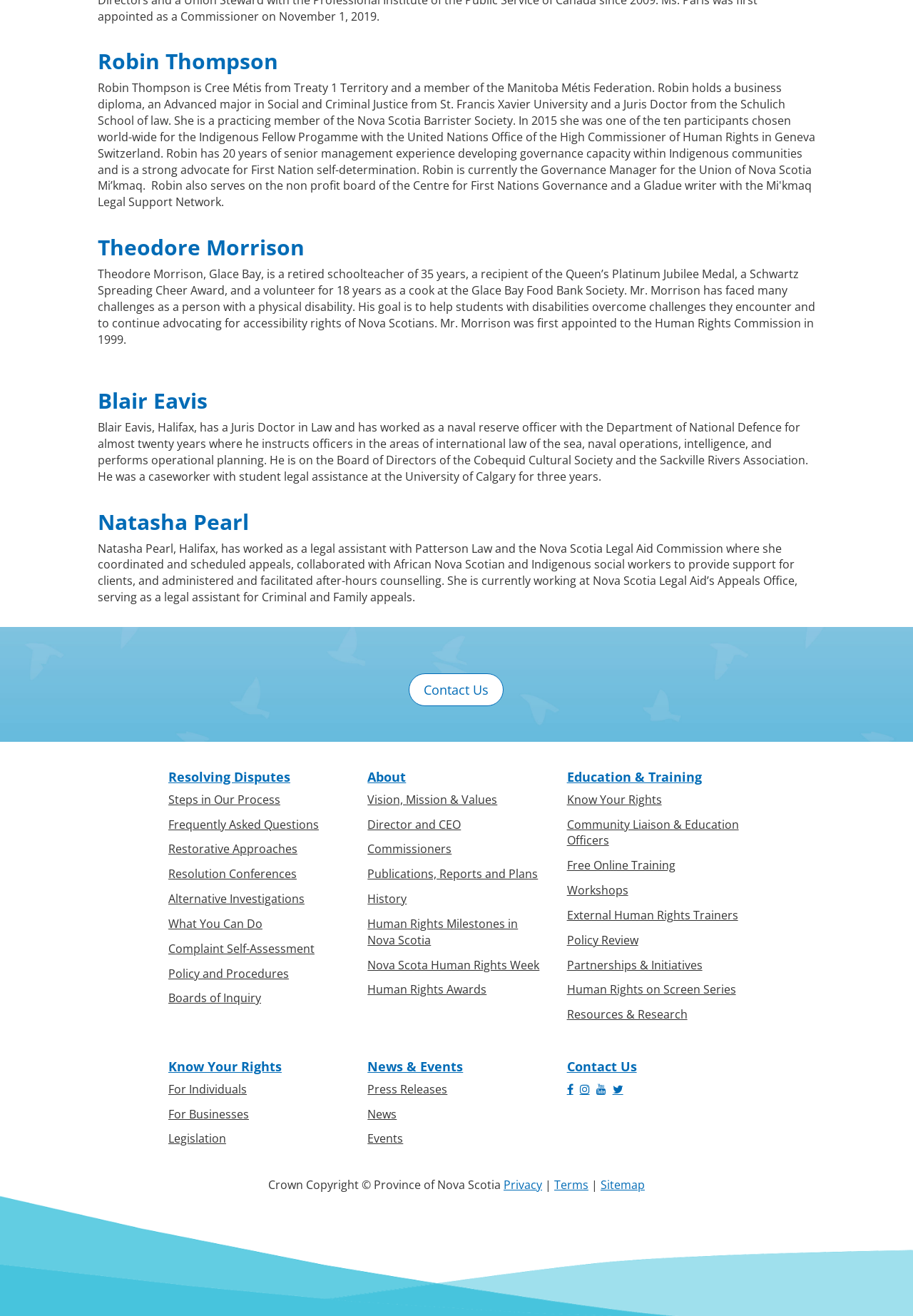Could you highlight the region that needs to be clicked to execute the instruction: "Read about Theodore Morrison"?

[0.107, 0.179, 0.345, 0.197]